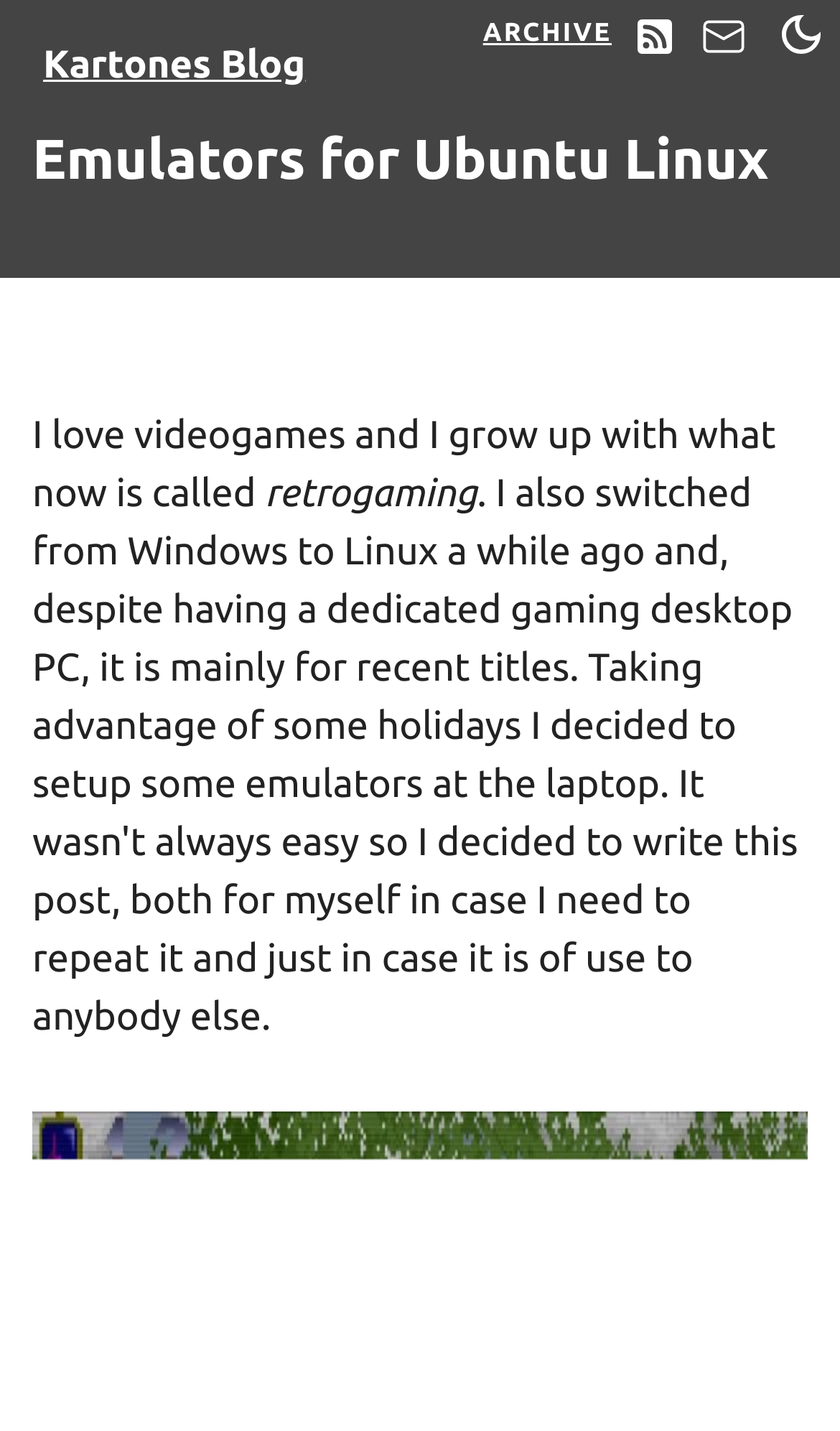What is the topic of the webpage?
From the image, respond using a single word or phrase.

Emulators for Ubuntu Linux